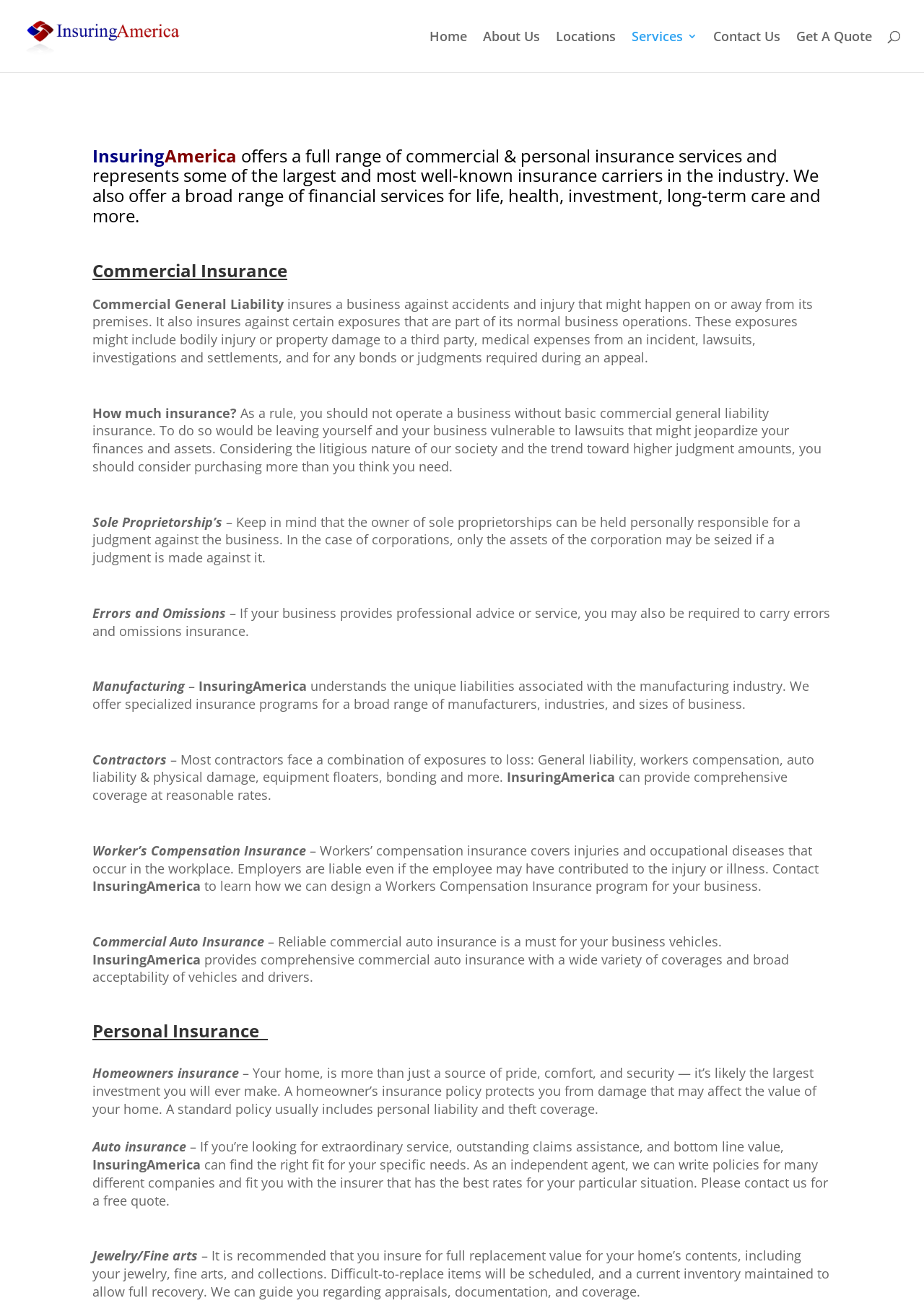Offer a meticulous description of the webpage's structure and content.

The webpage is about InsuringAmerica, a company that offers a full range of commercial and personal insurance services, as well as financial services coverage. At the top of the page, there is a logo and a navigation menu with links to different sections of the website, including "Home", "About Us", "Locations", "Services", "Contact Us", and "Get A Quote".

Below the navigation menu, there is a brief introduction to InsuringAmerica, stating that the company offers a full range of commercial and personal insurance services and represents some of the largest and most well-known insurance carriers in the industry.

The main content of the page is divided into two sections: Commercial Insurance and Personal Insurance. The Commercial Insurance section is further divided into several sub-sections, including Commercial General Liability, Sole Proprietorship's, Errors and Omissions, Manufacturing, Contractors, and Worker's Compensation Insurance. Each sub-section provides a brief description of the type of insurance and its importance for businesses.

The Personal Insurance section is also divided into sub-sections, including Homeowners Insurance, Auto Insurance, and Jewelry/Fine Arts Insurance. Each sub-section provides a brief description of the type of insurance and its benefits for individuals.

Throughout the page, there are several instances of the company name "InsuringAmerica" and its logo, which suggests that the company is emphasizing its brand identity. The overall layout of the page is clean and easy to navigate, with clear headings and concise text that makes it easy to understand the different types of insurance services offered by InsuringAmerica.